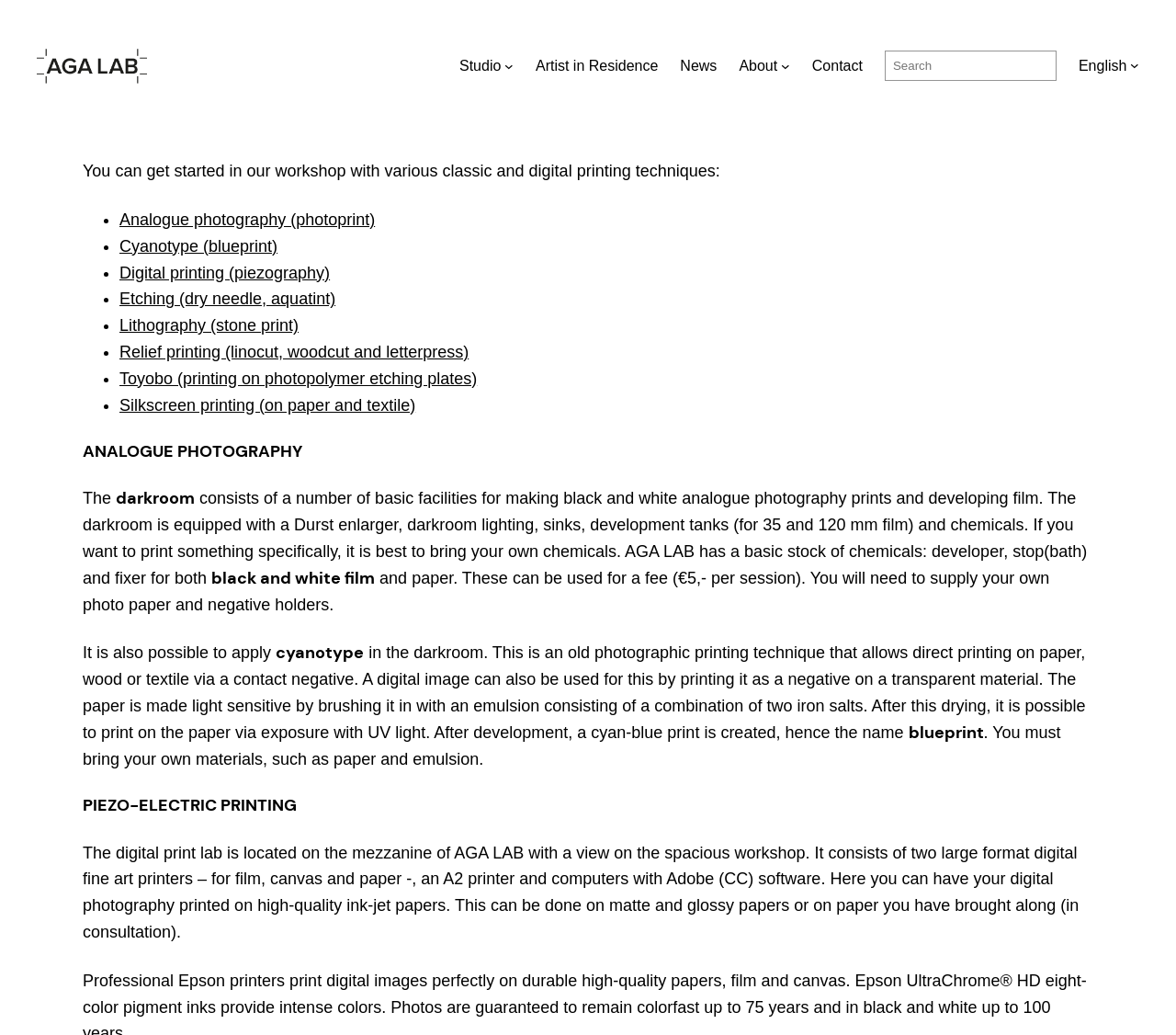Identify the bounding box coordinates of the section to be clicked to complete the task described by the following instruction: "Click on the 'Studio' link". The coordinates should be four float numbers between 0 and 1, formatted as [left, top, right, bottom].

[0.391, 0.052, 0.426, 0.075]